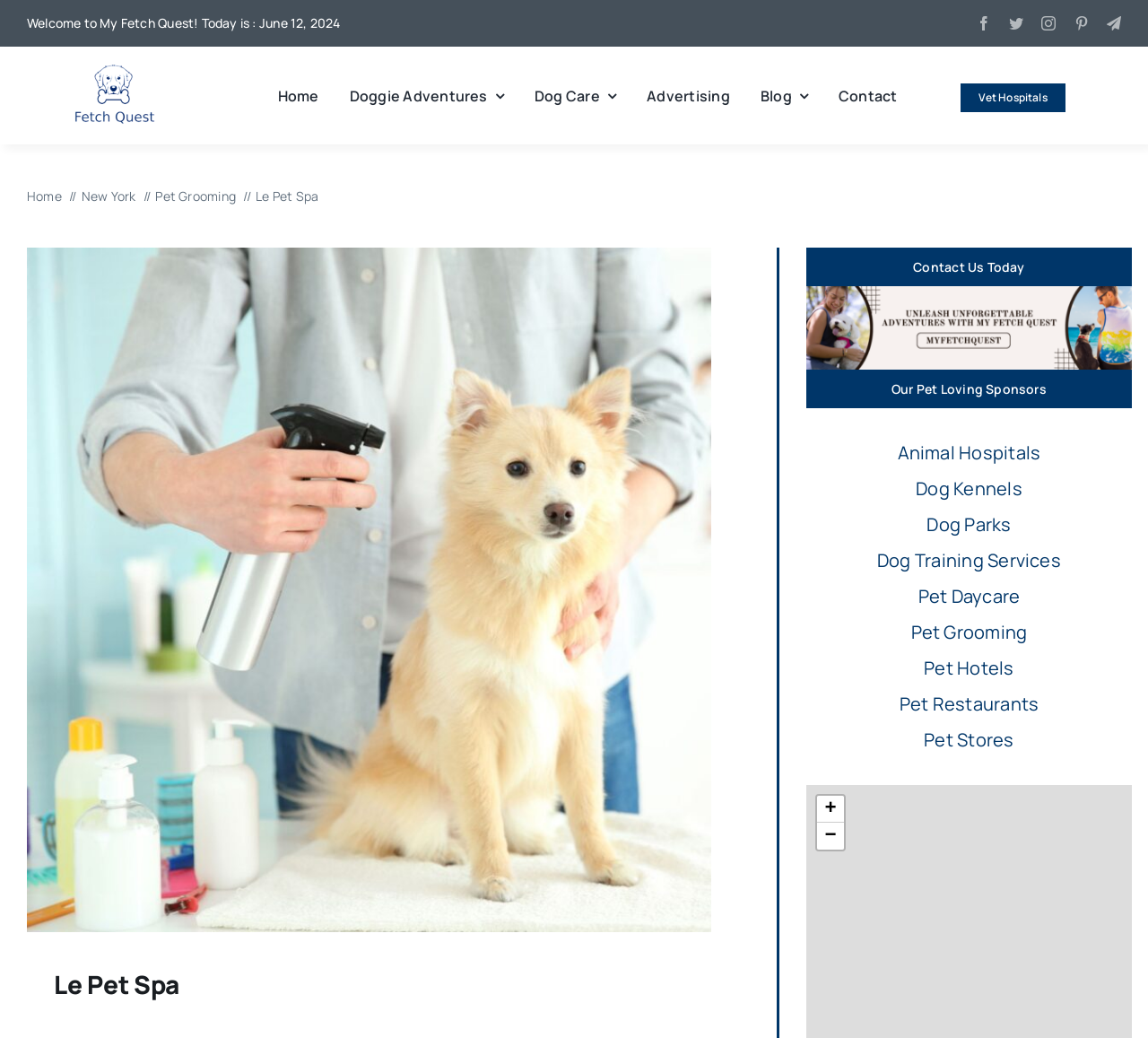Determine the bounding box coordinates for the area that should be clicked to carry out the following instruction: "Contact Us Today".

[0.796, 0.249, 0.893, 0.265]